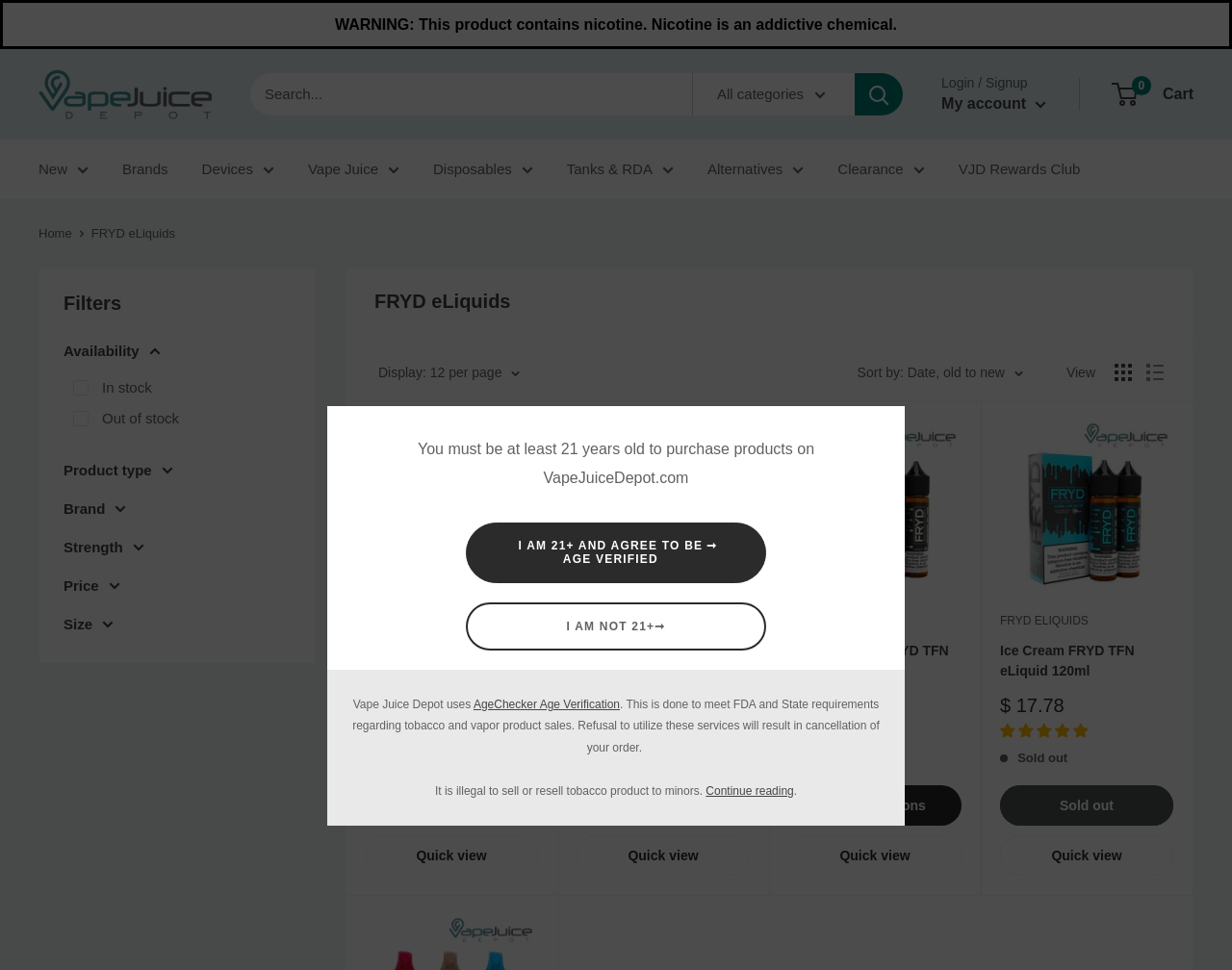Locate the coordinates of the bounding box for the clickable region that fulfills this instruction: "Click the 'I AM 21+ AND AGREE TO BE AGE VERIFIED' button".

[0.378, 0.538, 0.622, 0.601]